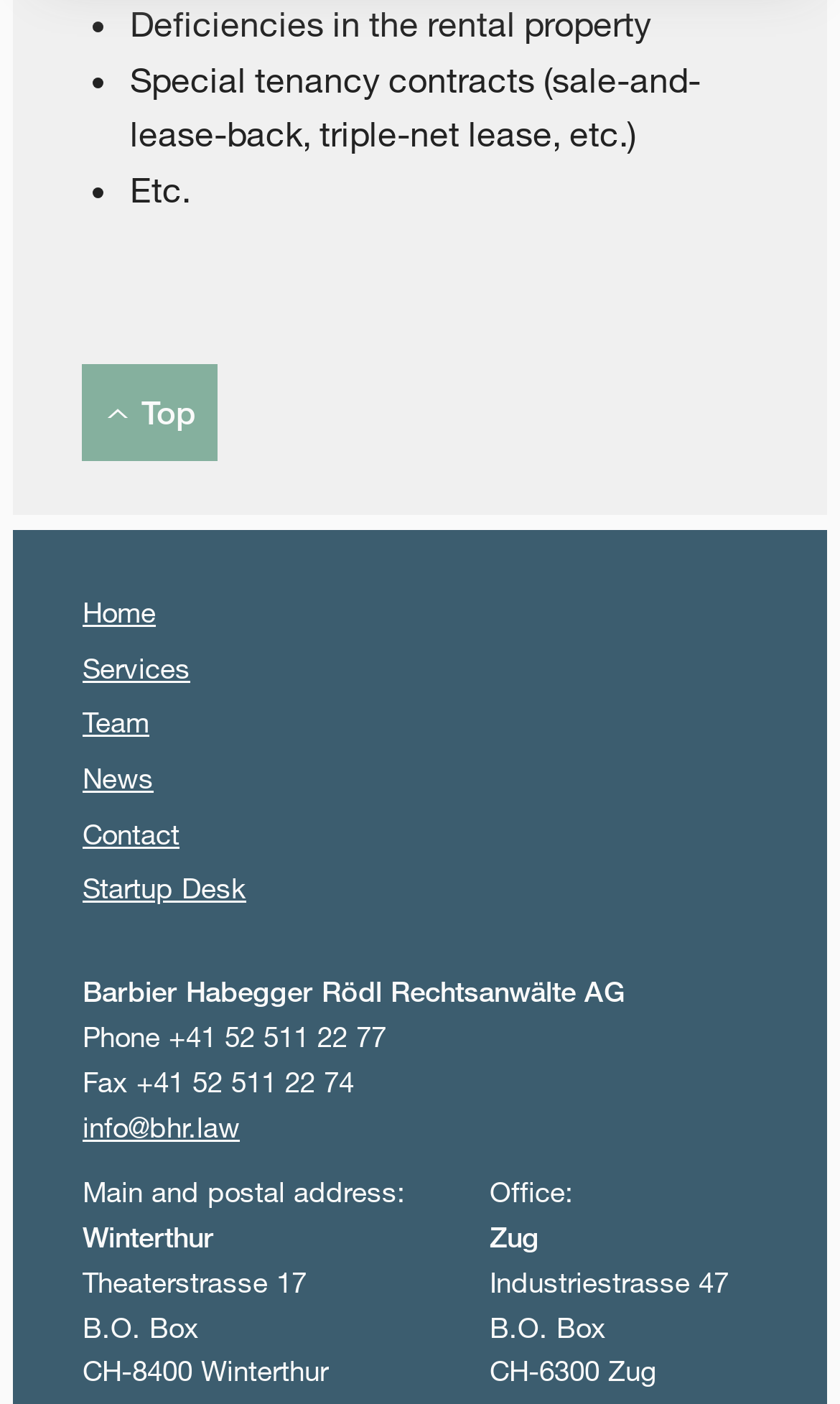Please provide a comprehensive response to the question below by analyzing the image: 
How many offices does the law firm have?

The law firm has two offices, one in Winterthur and one in Zug, as indicated by the two group elements with bounding box coordinates [0.098, 0.833, 0.517, 0.993] and [0.583, 0.833, 0.902, 0.993] respectively.